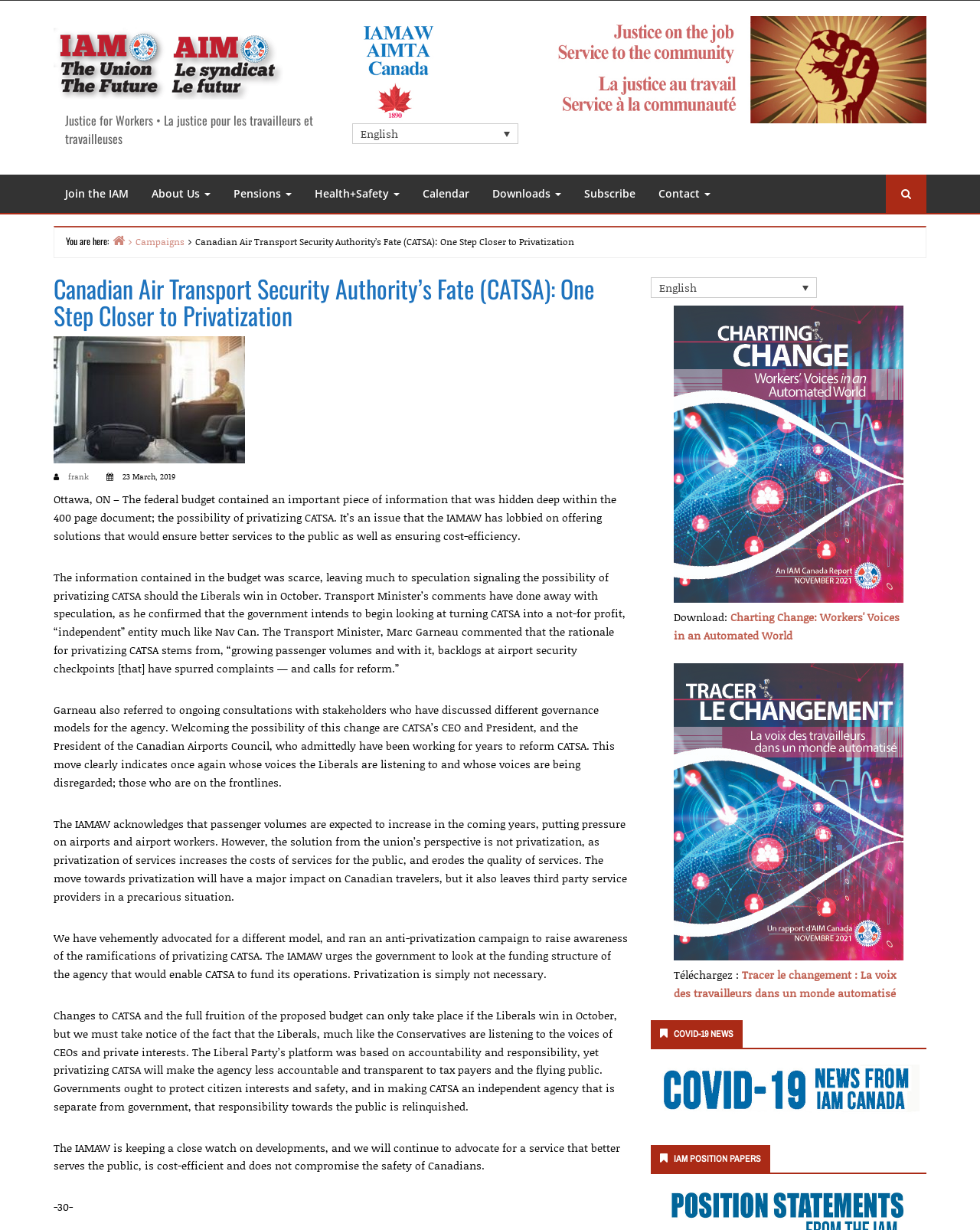Specify the bounding box coordinates of the element's region that should be clicked to achieve the following instruction: "Select the 'English' language option". The bounding box coordinates consist of four float numbers between 0 and 1, in the format [left, top, right, bottom].

[0.359, 0.1, 0.529, 0.117]